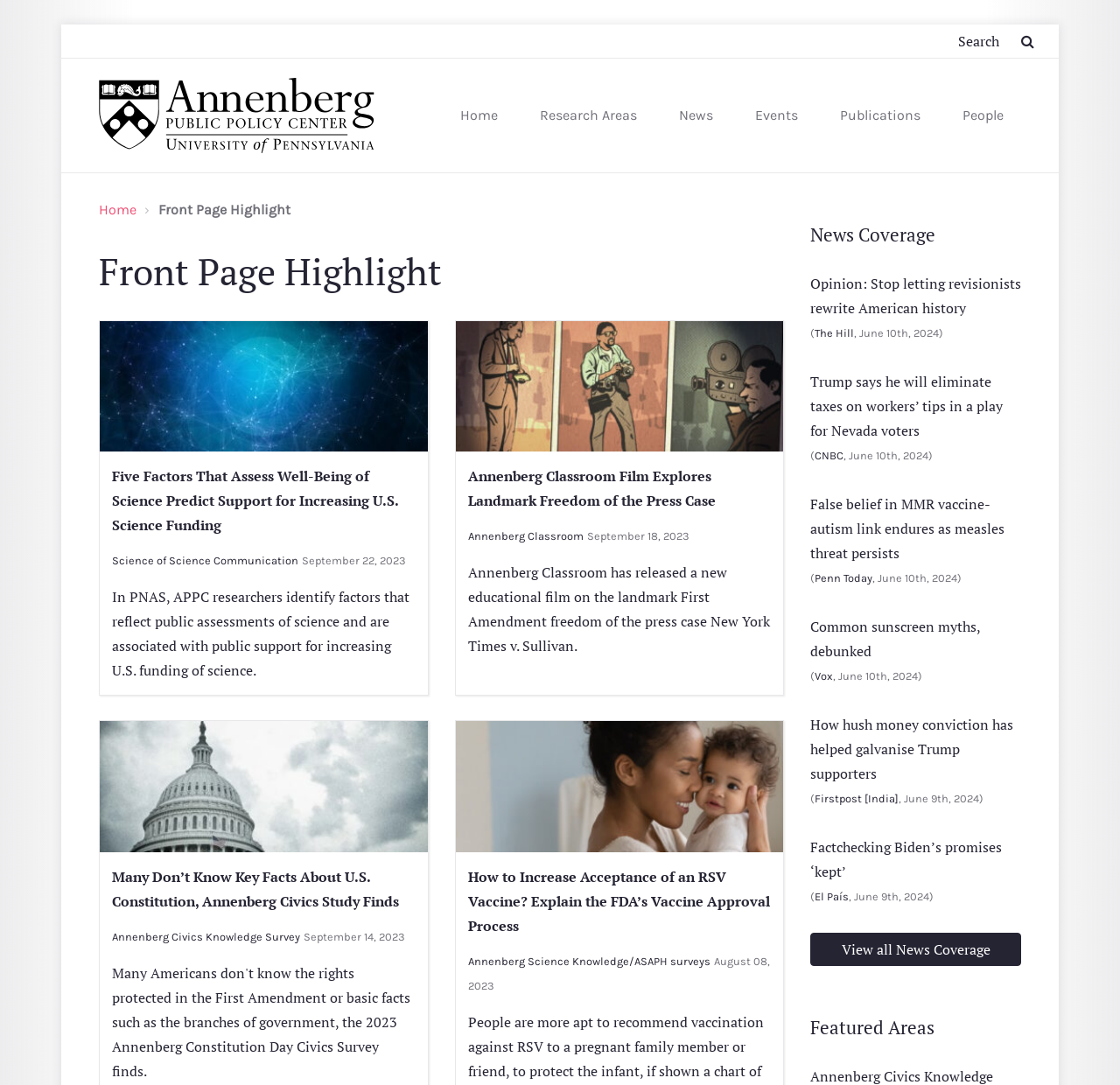Bounding box coordinates are specified in the format (top-left x, top-left y, bottom-right x, bottom-right y). All values are floating point numbers bounded between 0 and 1. Please provide the bounding box coordinate of the region this sentence describes: Factchecking Biden’s promises ‘kept’

[0.723, 0.771, 0.895, 0.812]